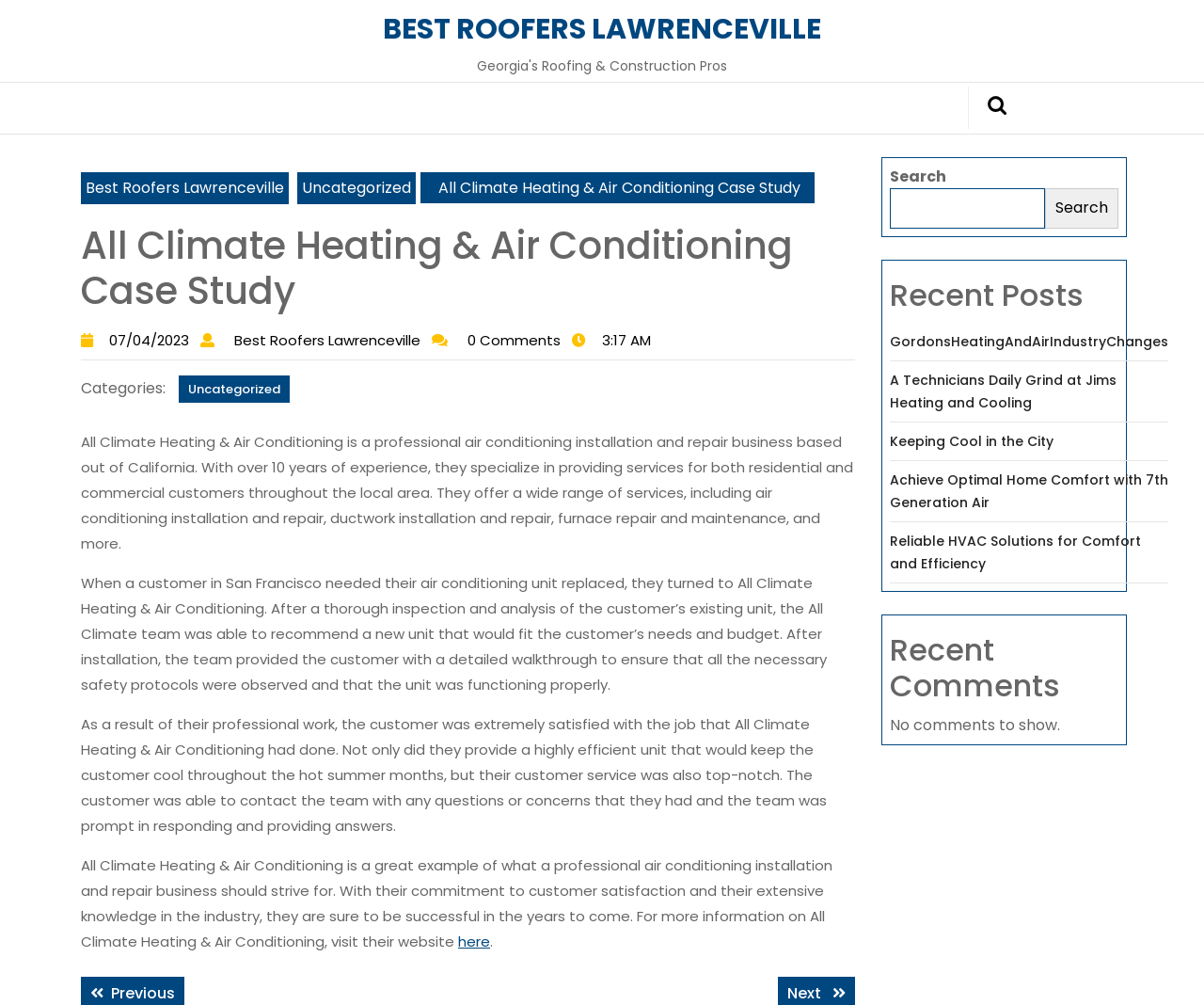What is the date of the post?
Please provide a single word or phrase as your answer based on the image.

07/04/2023